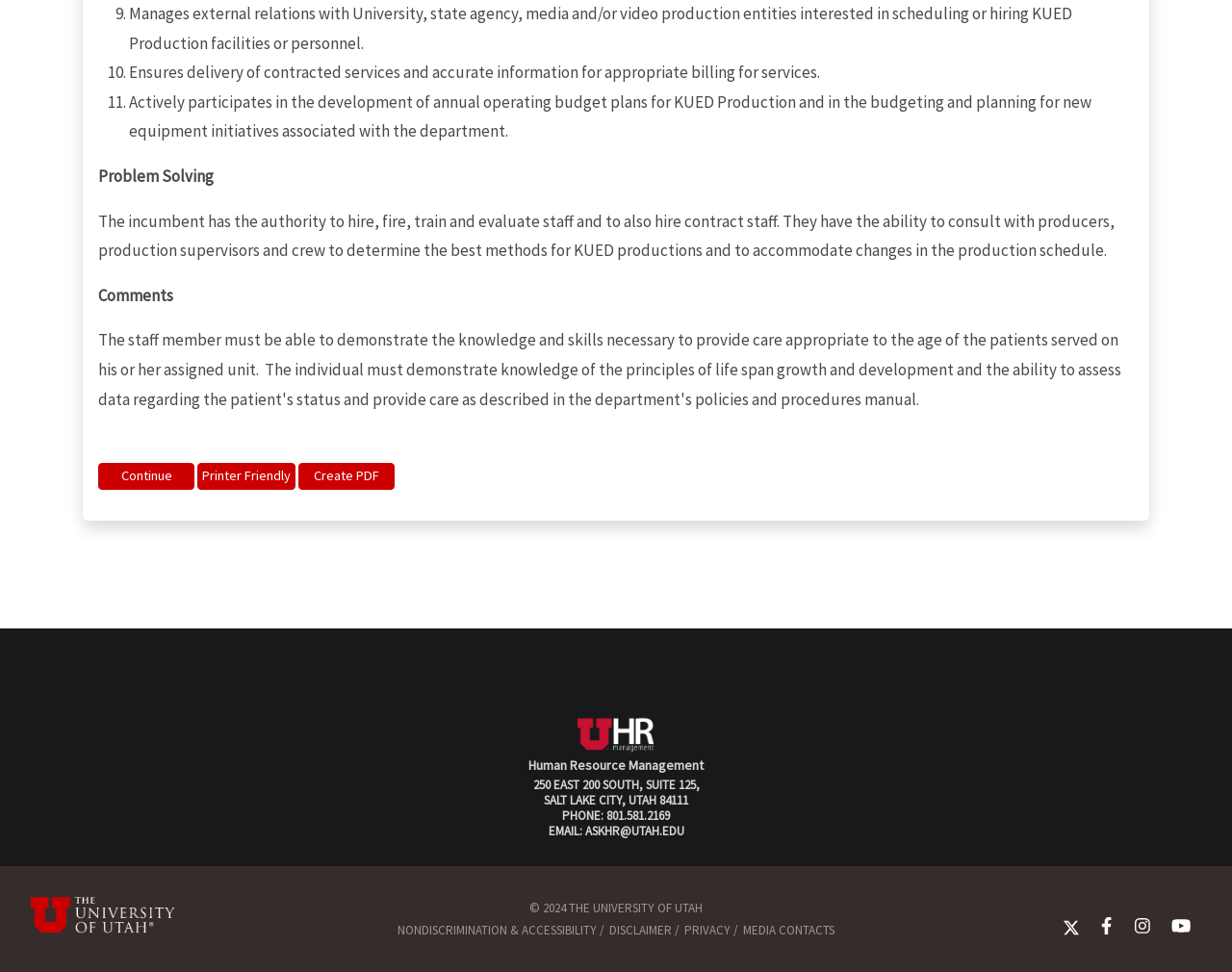Given the element description "title="University of Utah"" in the screenshot, predict the bounding box coordinates of that UI element.

[0.025, 0.923, 0.164, 0.96]